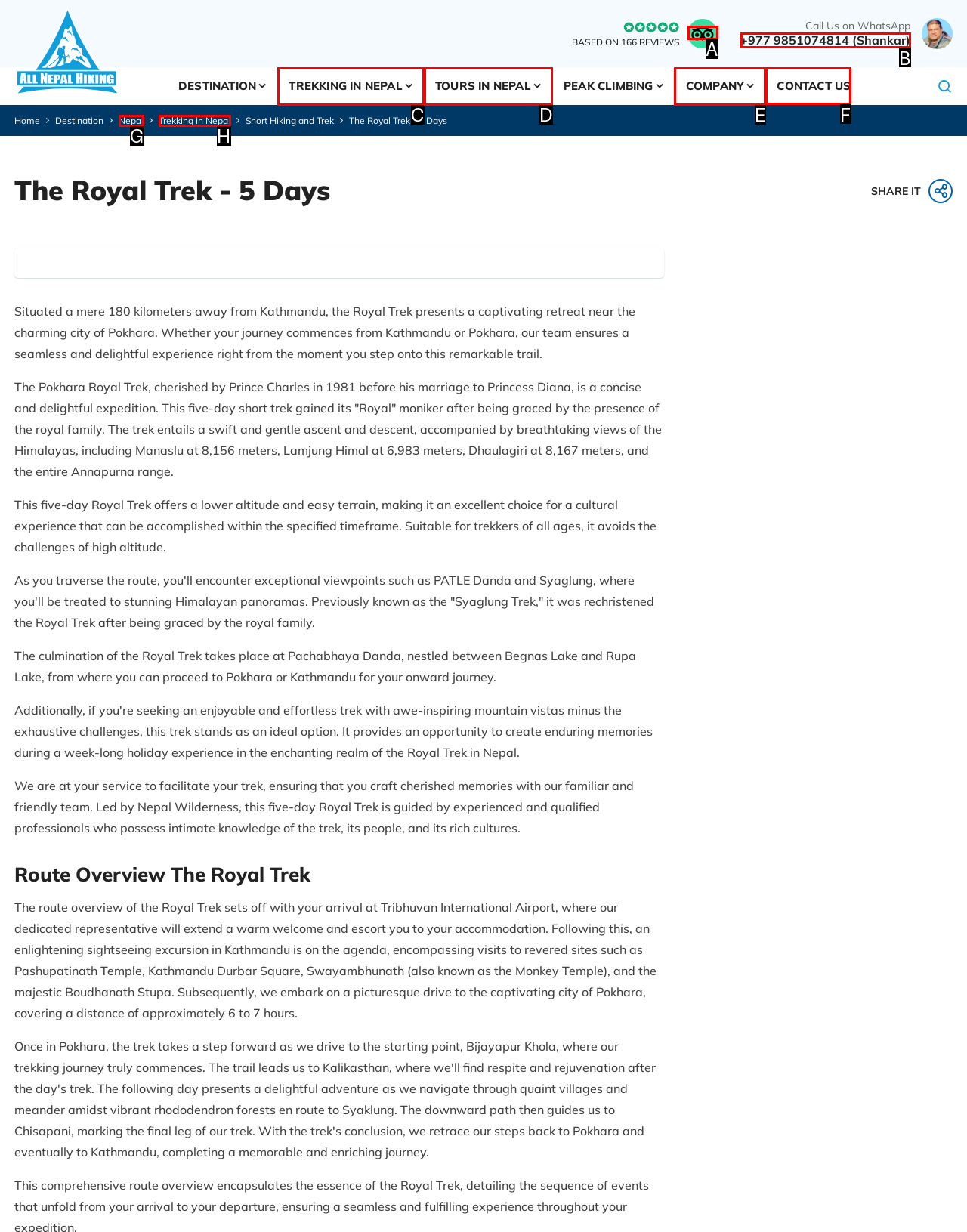Tell me the letter of the UI element I should click to accomplish the task: Click on the 'CONTACT US' link based on the choices provided in the screenshot.

F